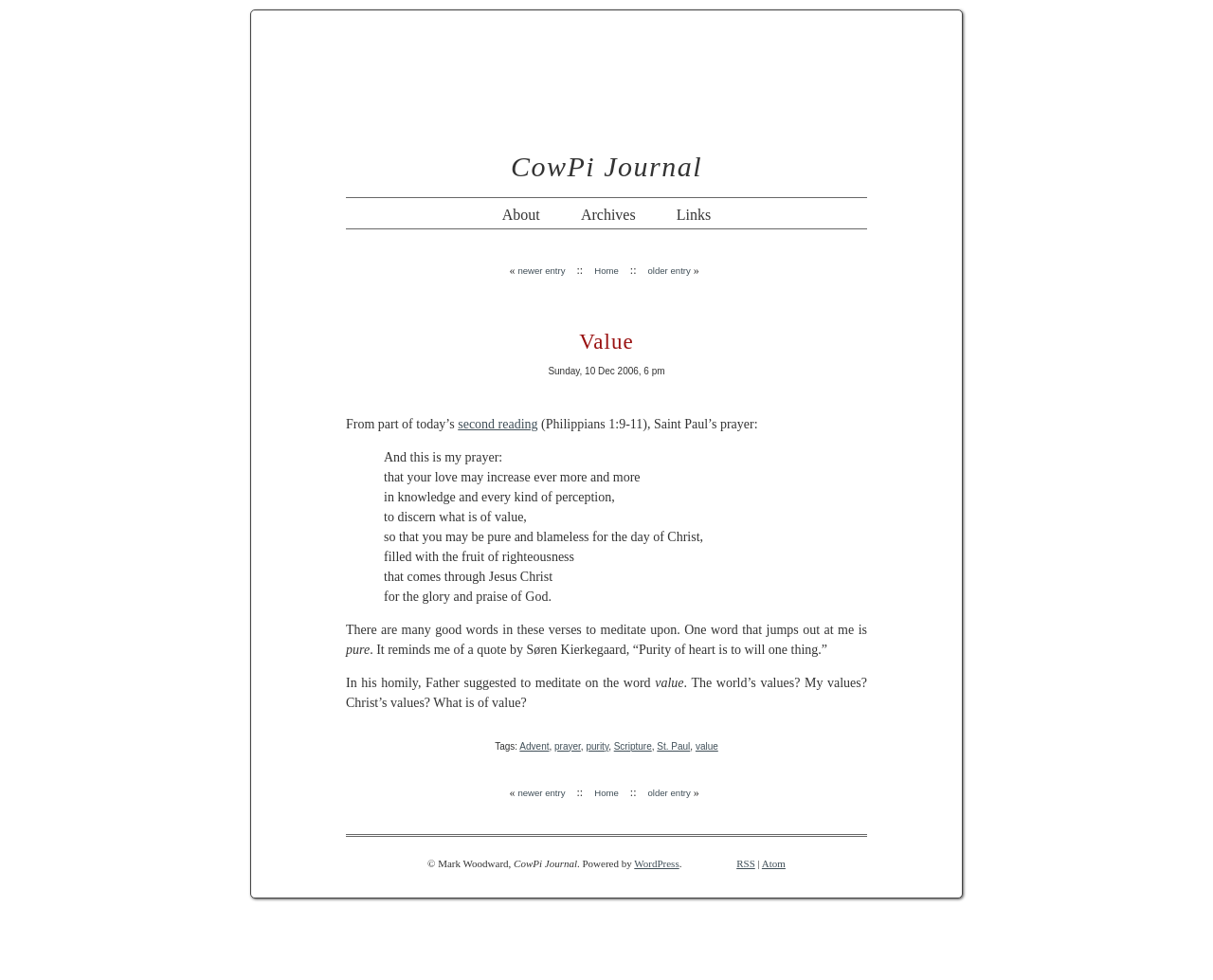Generate a thorough caption detailing the webpage content.

The webpage is titled "CowPi Journal » Value" and has a header section at the top with a heading "CowPi Journal" and a link to the journal's homepage. Below the header, there are four links: "About", "Archives", "Links", and a navigation section with links to "newer entry", "Home", and "older entry".

The main content of the webpage is an article with a heading "Value" and a timestamp "Sunday, 10 Dec 2006, 6 pm". The article starts with a quote from Philippians 1:9-11, which is displayed in a blockquote format. The quote is followed by a reflection on the prayer, focusing on the word "pure" and its meaning. The author also references a quote by Søren Kierkegaard and discusses the concept of "value" in relation to the world's values, personal values, and Christ's values.

At the bottom of the webpage, there is a footer section with tags related to the article, including "Advent", "prayer", "purity", "Scripture", "St. Paul", and "value". There is also a copyright notice and links to the website's RSS and Atom feeds, as well as a link to the WordPress platform that powers the website.